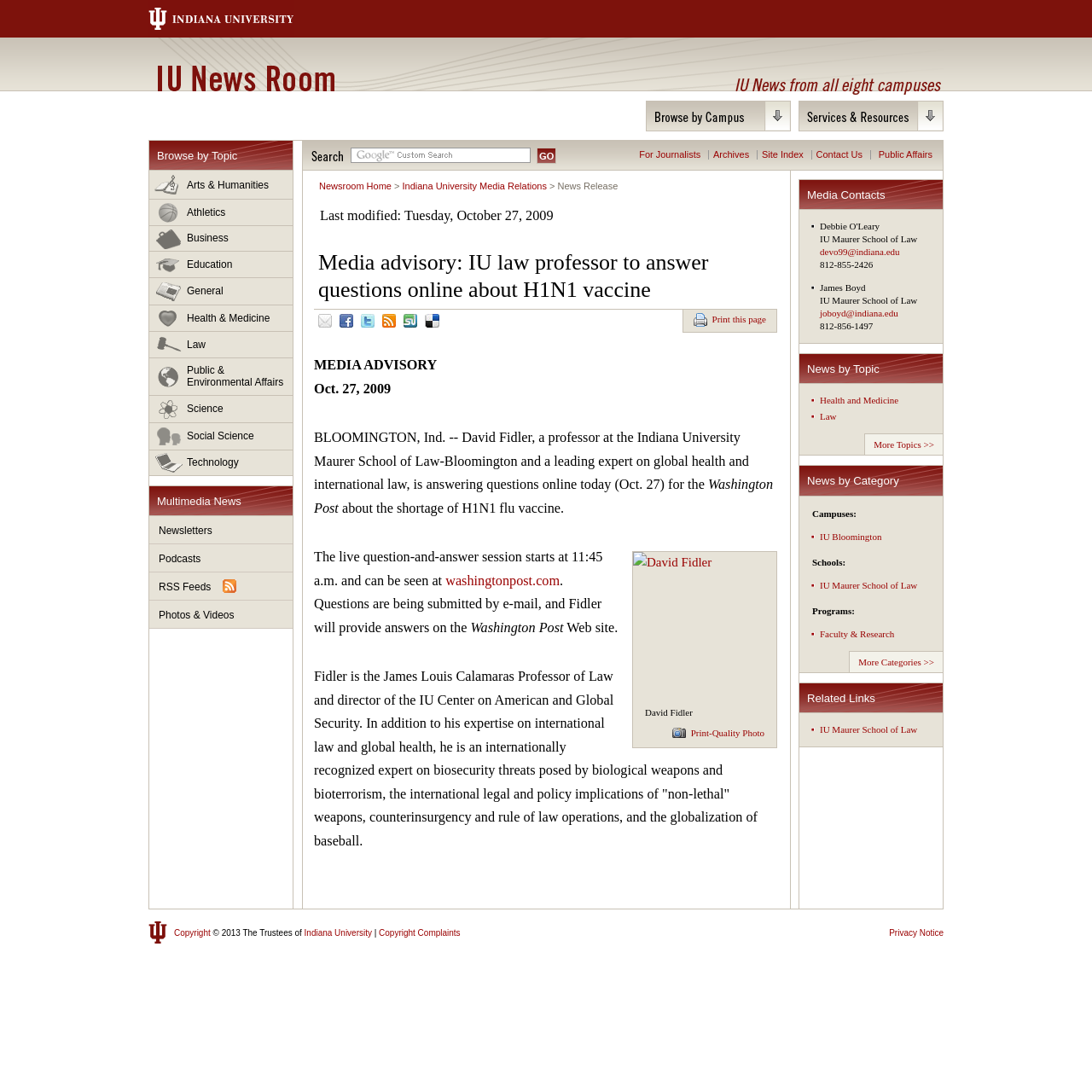Please provide a one-word or phrase answer to the question: 
What is the website where the live question-and-answer session can be seen?

washingtonpost.com